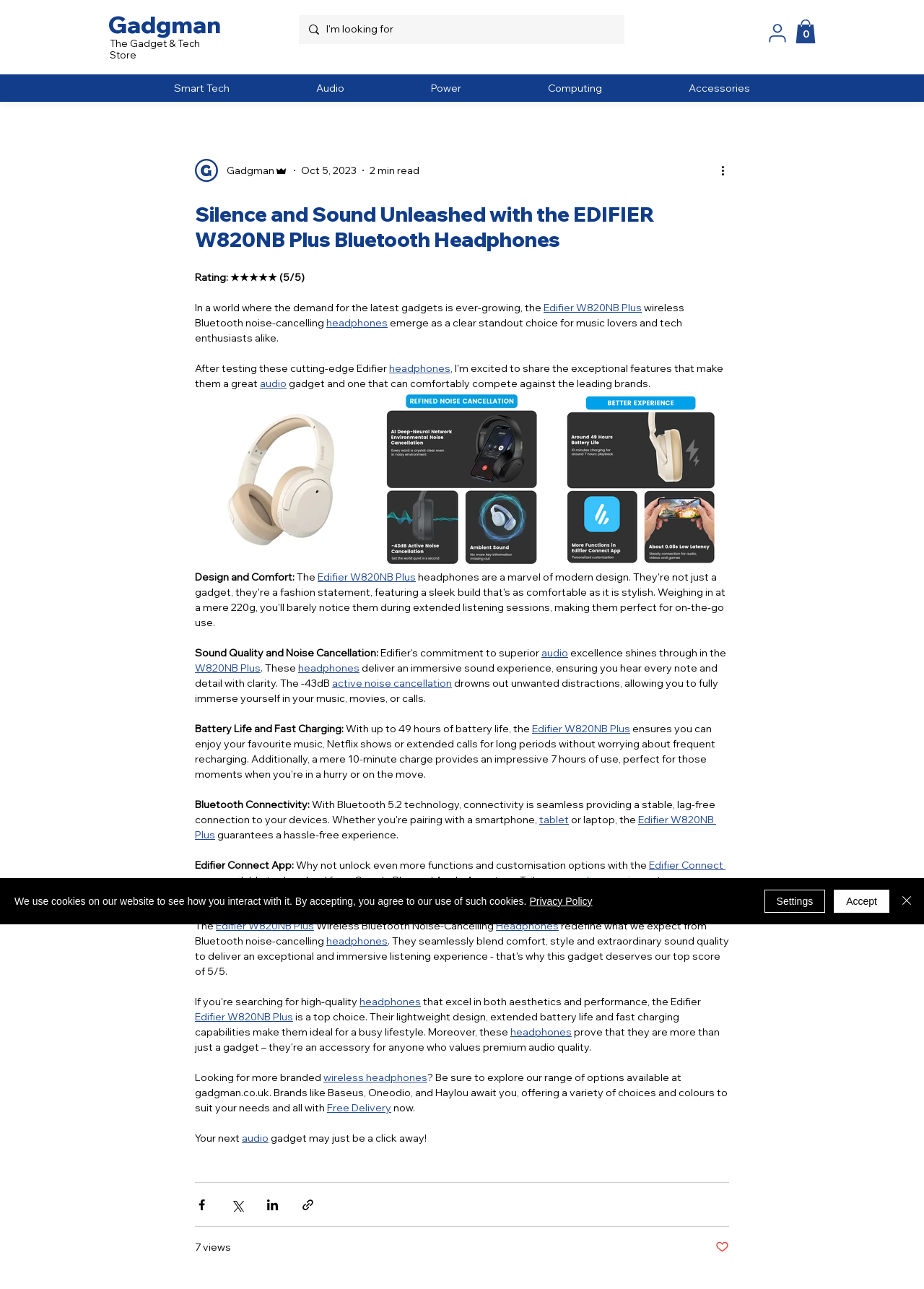What is the purpose of the search box on the webpage?
Please provide a detailed answer to the question.

The search box is located at the top of the webpage and has a placeholder text 'I'm looking for' which suggests that it is used to search for products on the website.